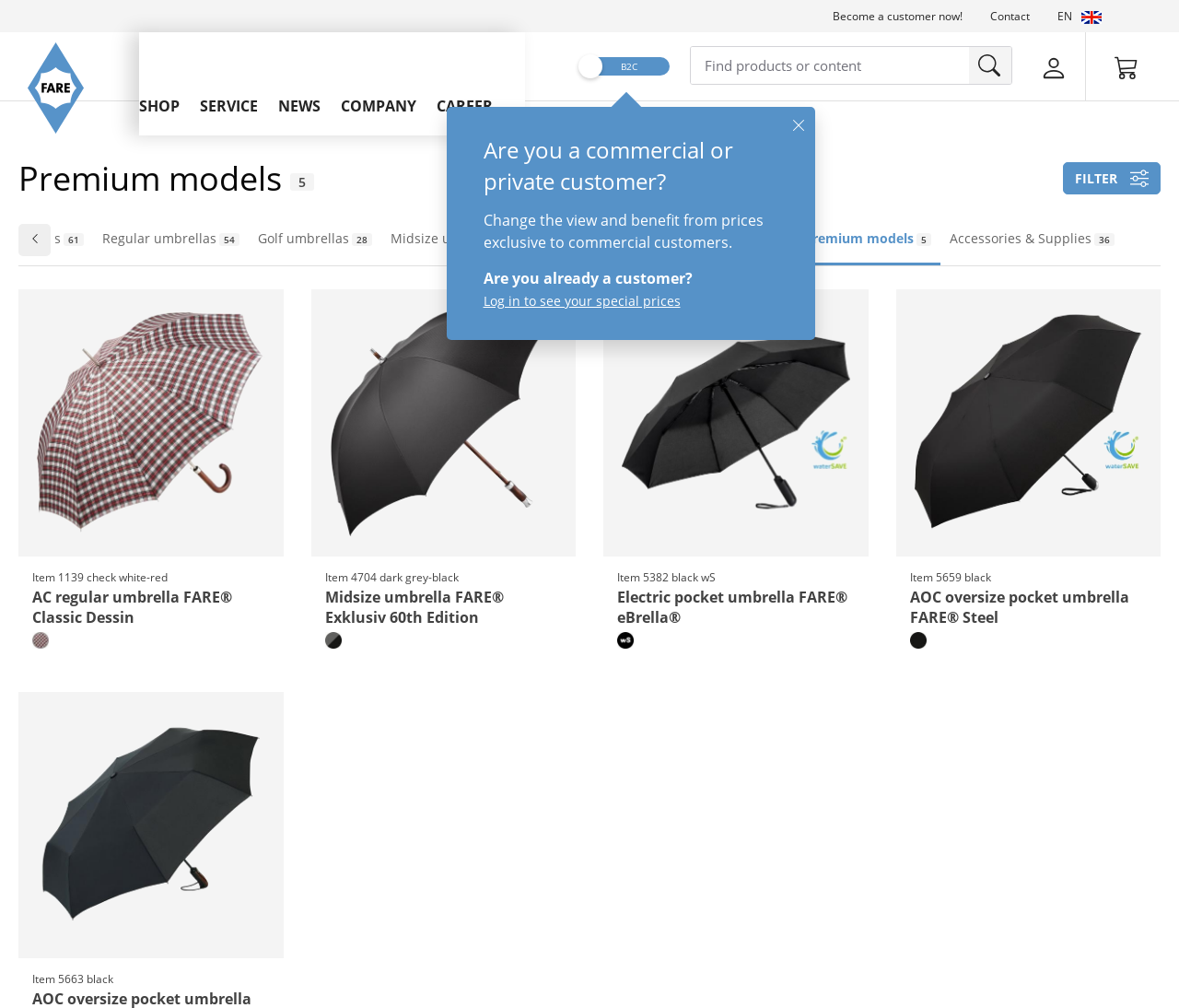Identify the bounding box coordinates of the clickable section necessary to follow the following instruction: "View Premium models 5". The coordinates should be presented as four float numbers from 0 to 1, i.e., [left, top, right, bottom].

[0.674, 0.222, 0.798, 0.263]